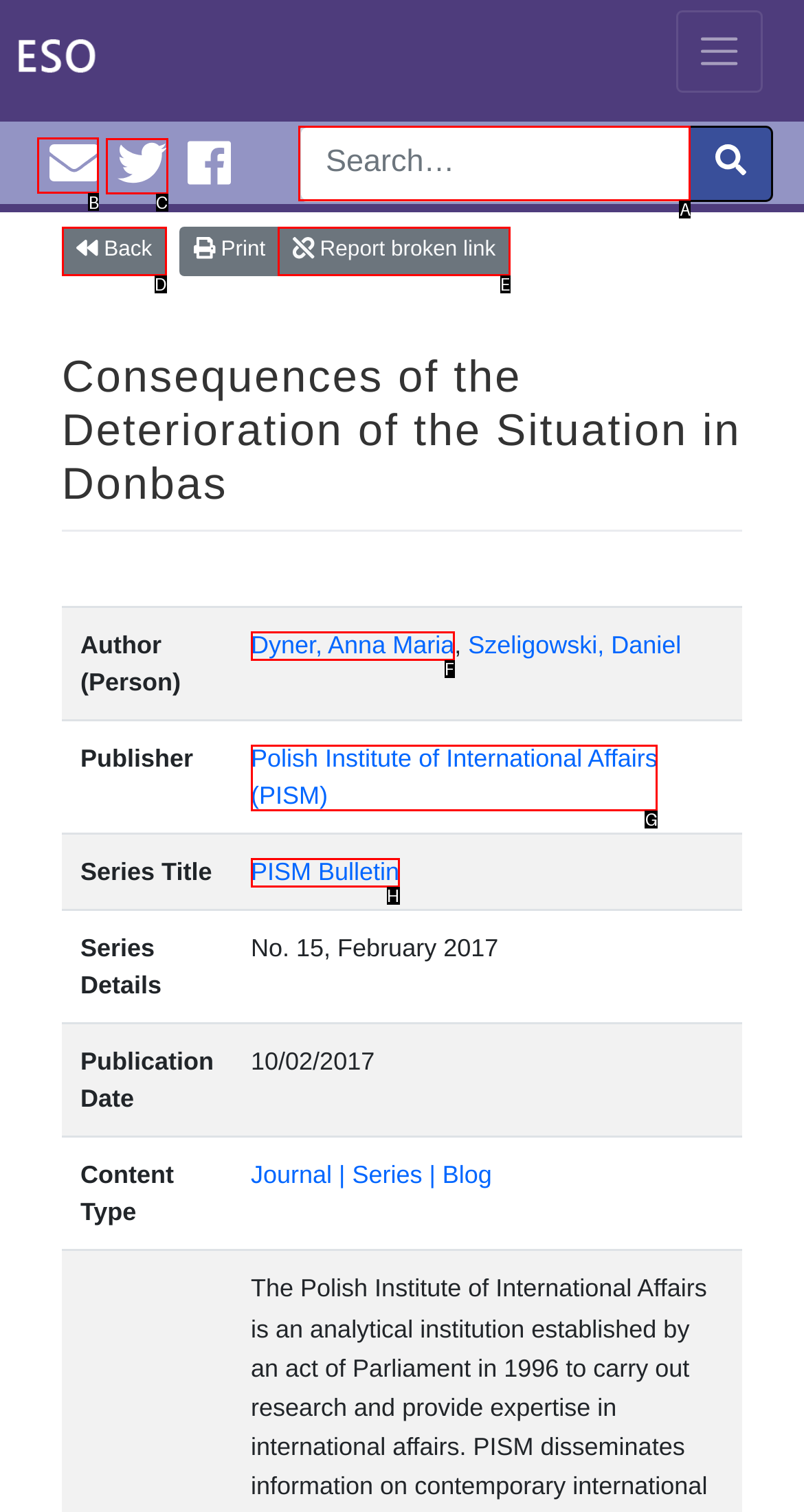Given the task: Email EuroInfoHub, indicate which boxed UI element should be clicked. Provide your answer using the letter associated with the correct choice.

B